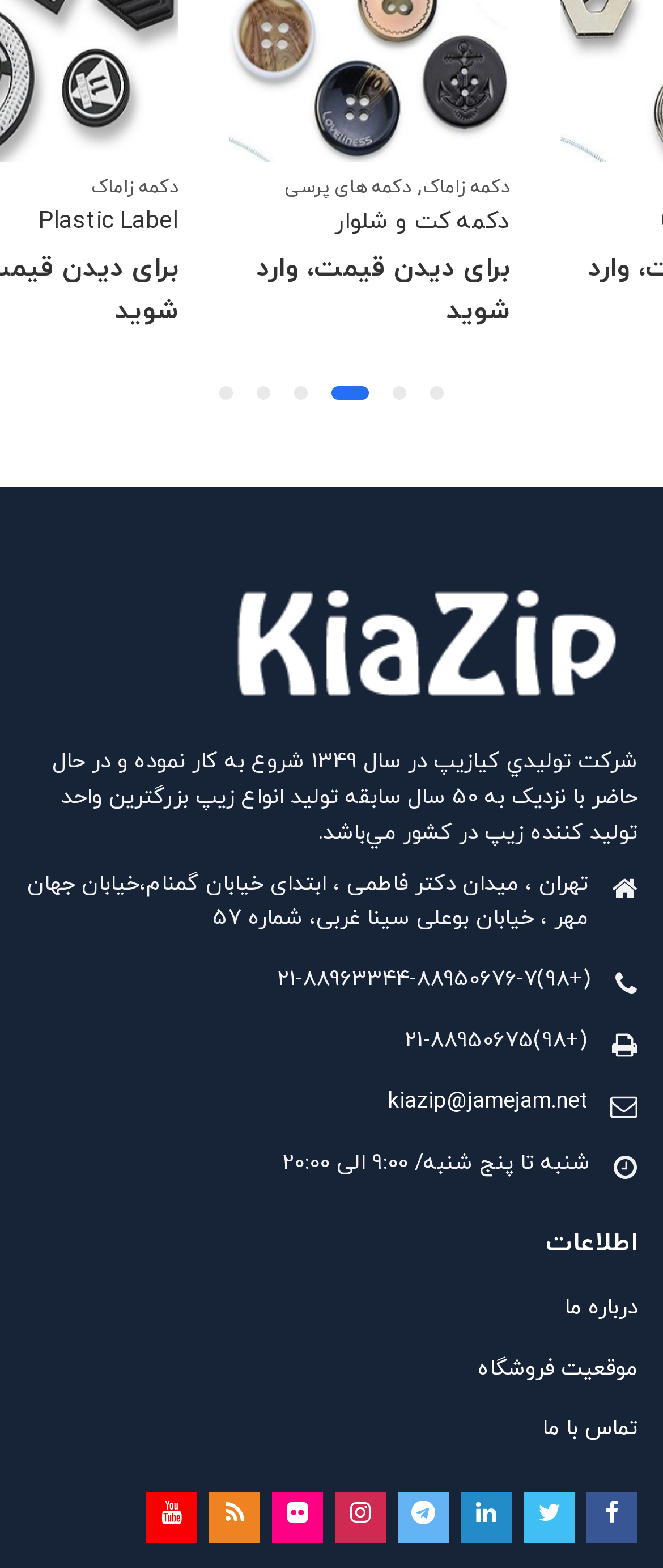Locate the bounding box coordinates of the item that should be clicked to fulfill the instruction: "Click on the logo".

[0.323, 0.405, 0.962, 0.425]